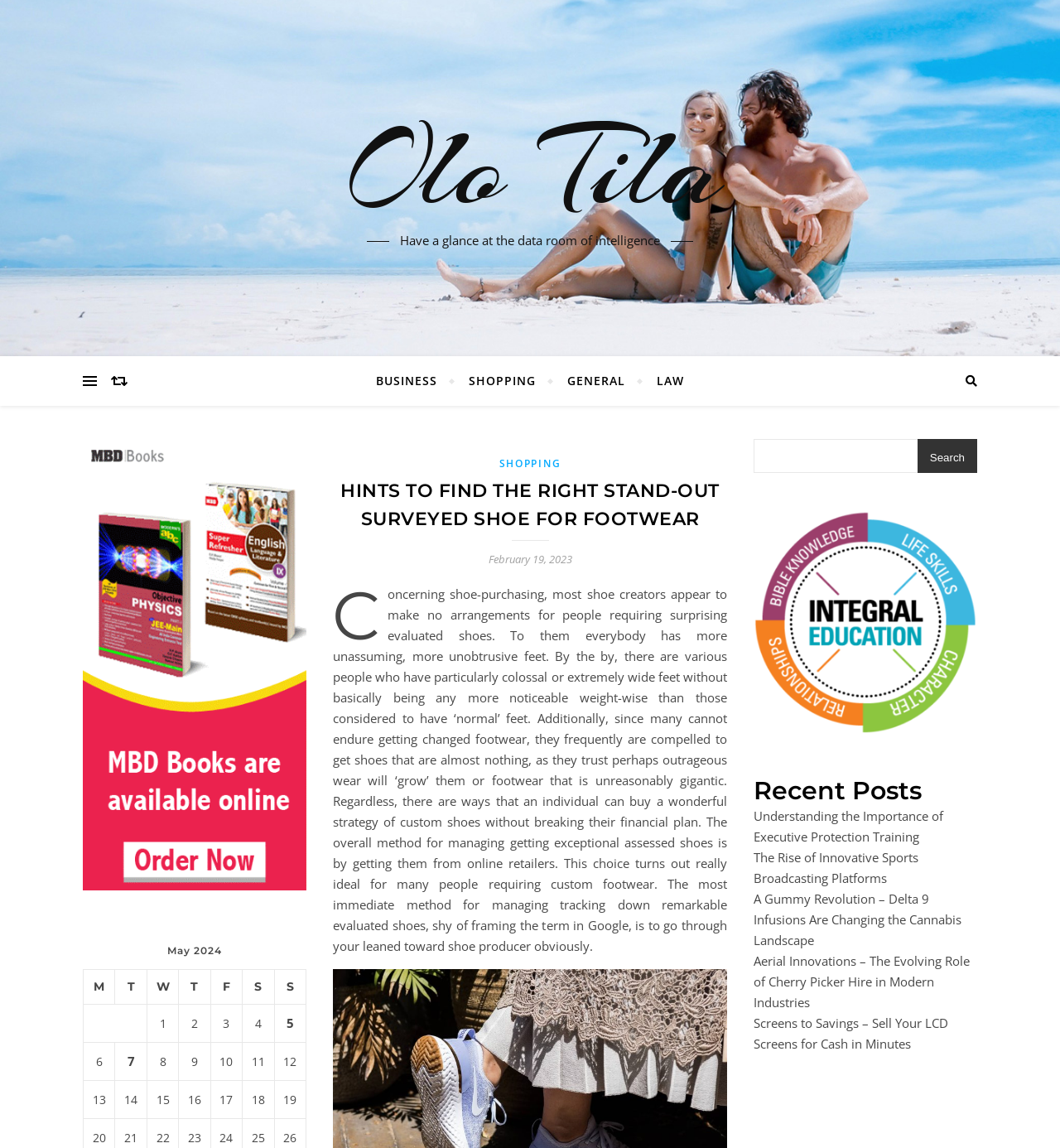Find the bounding box coordinates of the element's region that should be clicked in order to follow the given instruction: "Read the article 'Russian PM Reappointed by Putin Following Election Win'". The coordinates should consist of four float numbers between 0 and 1, i.e., [left, top, right, bottom].

None